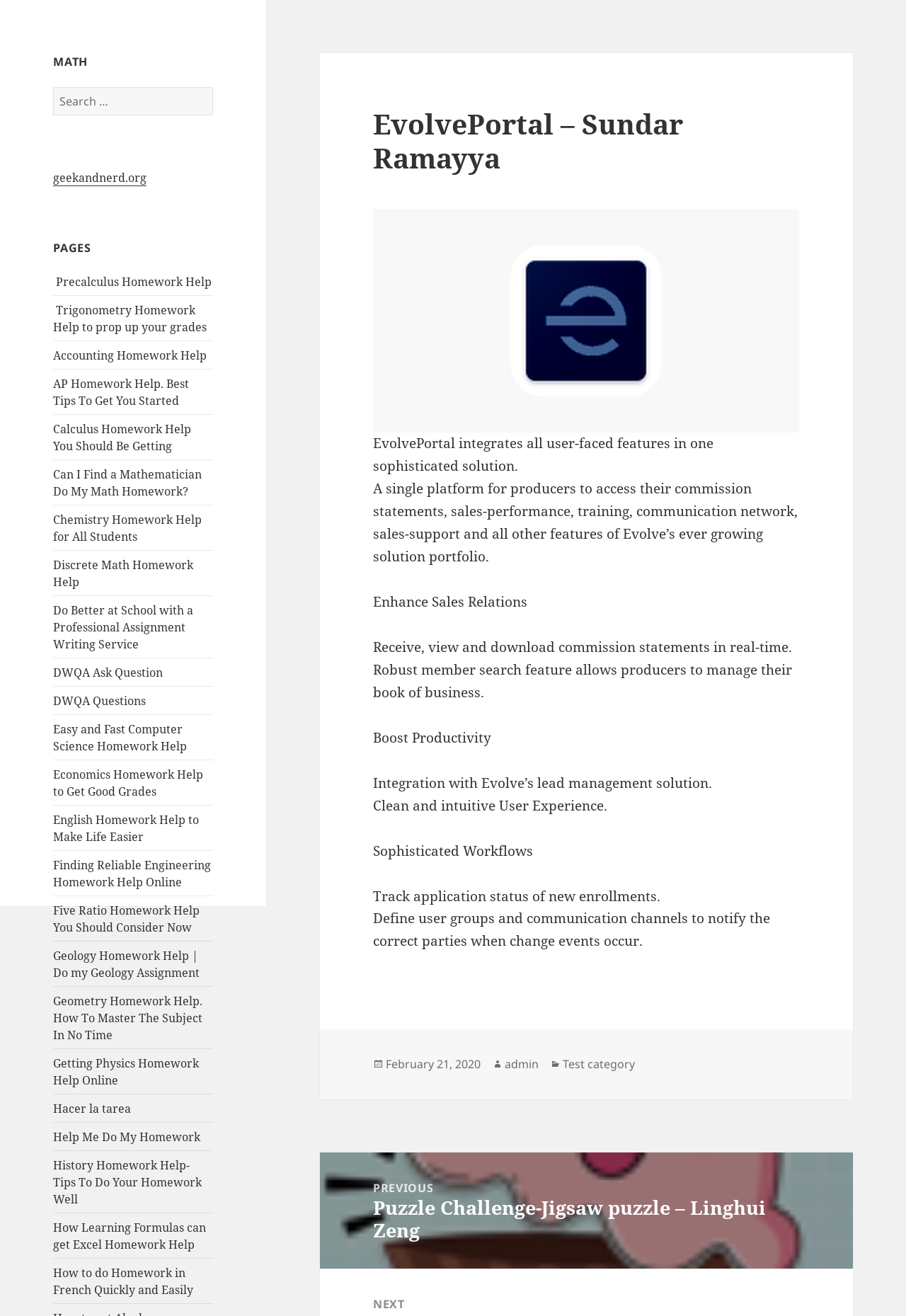Please analyze the image and provide a thorough answer to the question:
What is the date of the post mentioned at the bottom of the webpage?

The footer section of the webpage has a link with the text 'February 21, 2020', indicating that it is the date of the post.